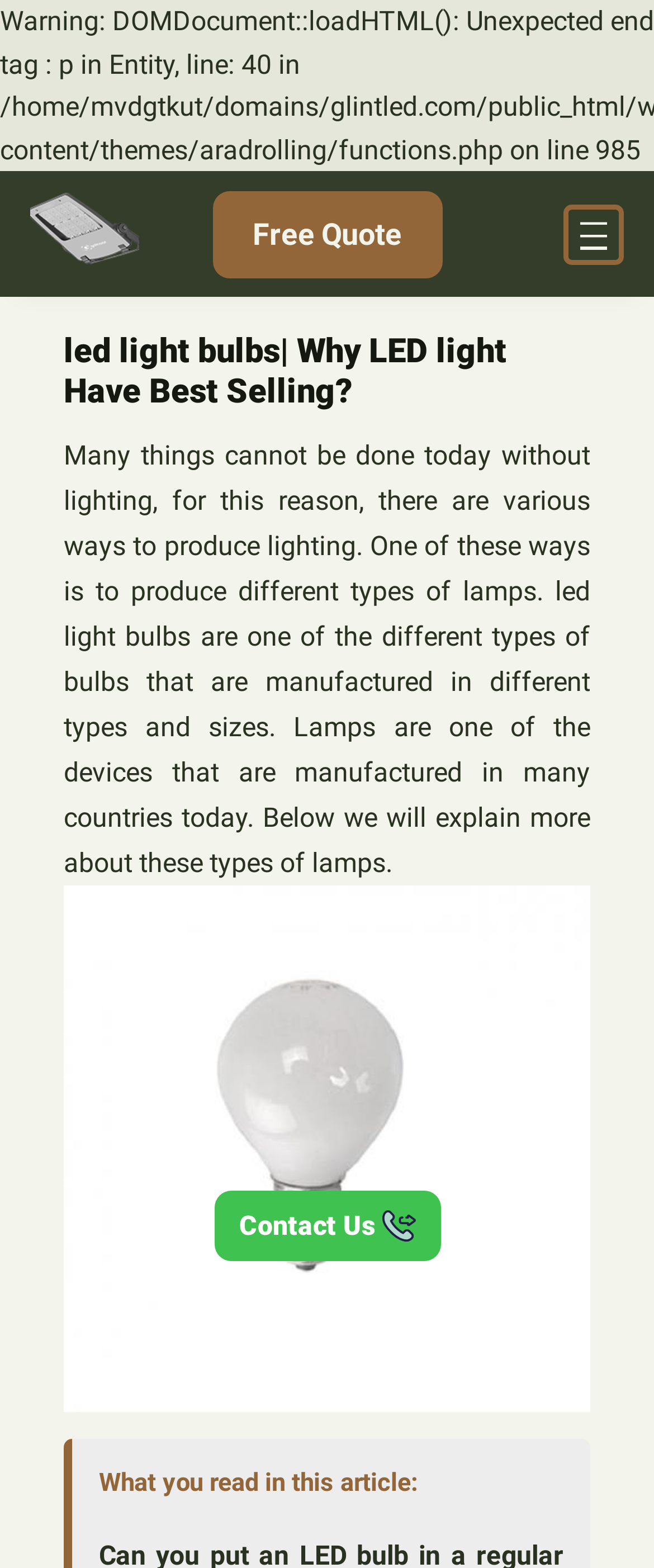Please use the details from the image to answer the following question comprehensively:
How many links are there in the top section?

There are three links in the top section of the webpage, which are 'Skip to content', 'Glintled', and 'Free Quote'. These links can be identified by their bounding box coordinates, which indicate their vertical positions.